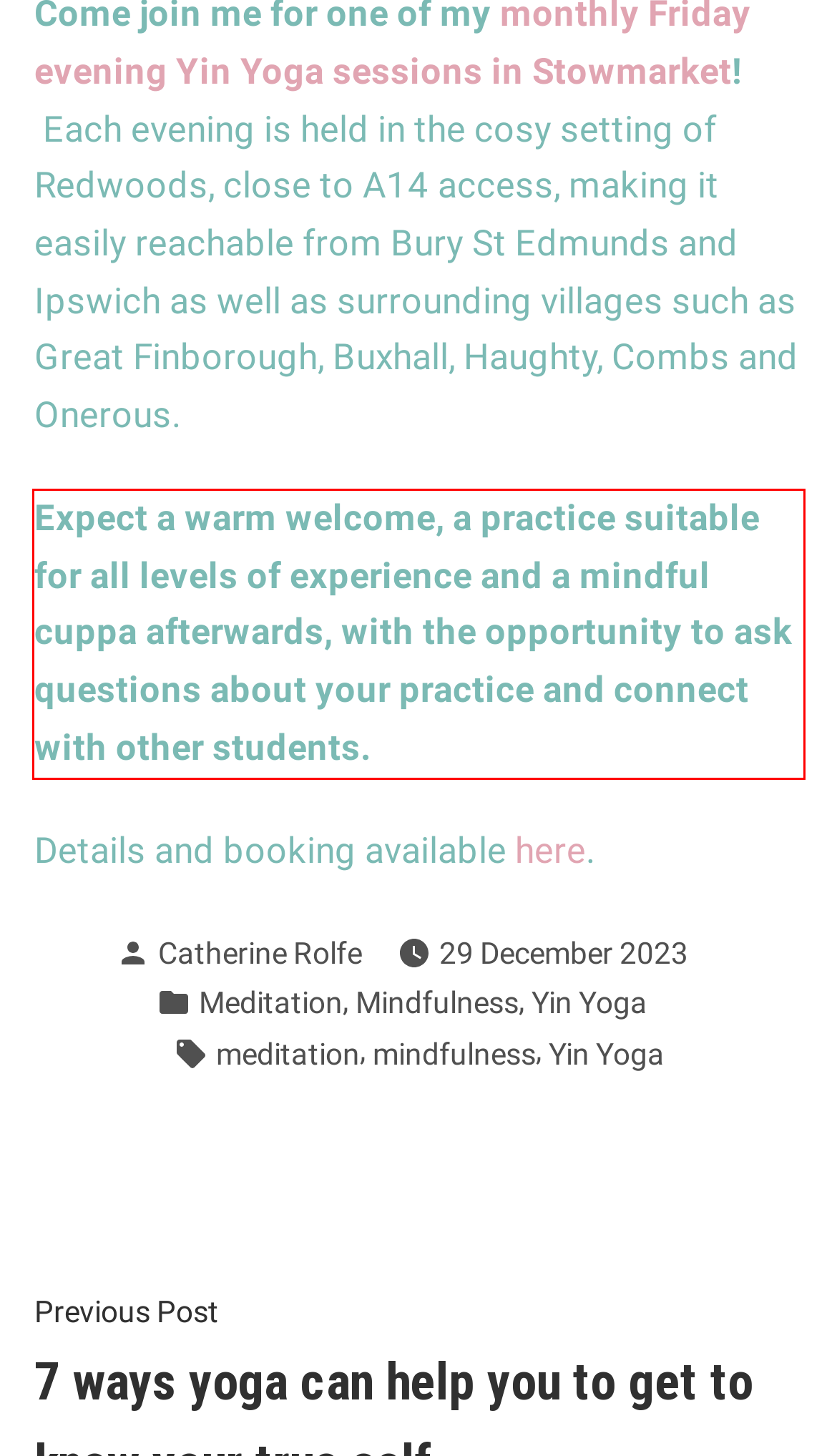Please extract the text content within the red bounding box on the webpage screenshot using OCR.

Expect a warm welcome, a practice suitable for all levels of experience and a mindful cuppa afterwards, with the opportunity to ask questions about your practice and connect with other students.